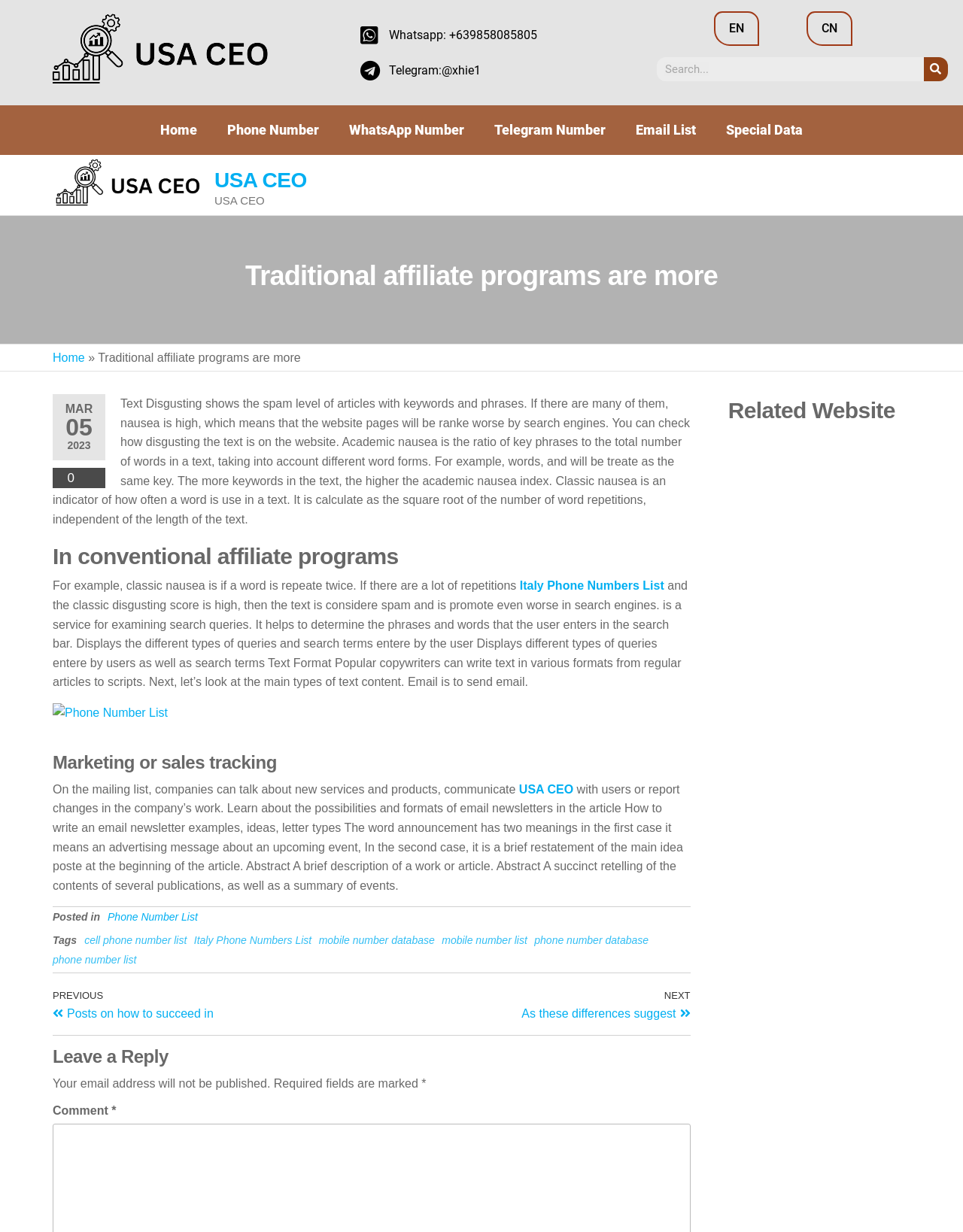What is the format of the text content on the webpage? Using the information from the screenshot, answer with a single word or phrase.

Various formats